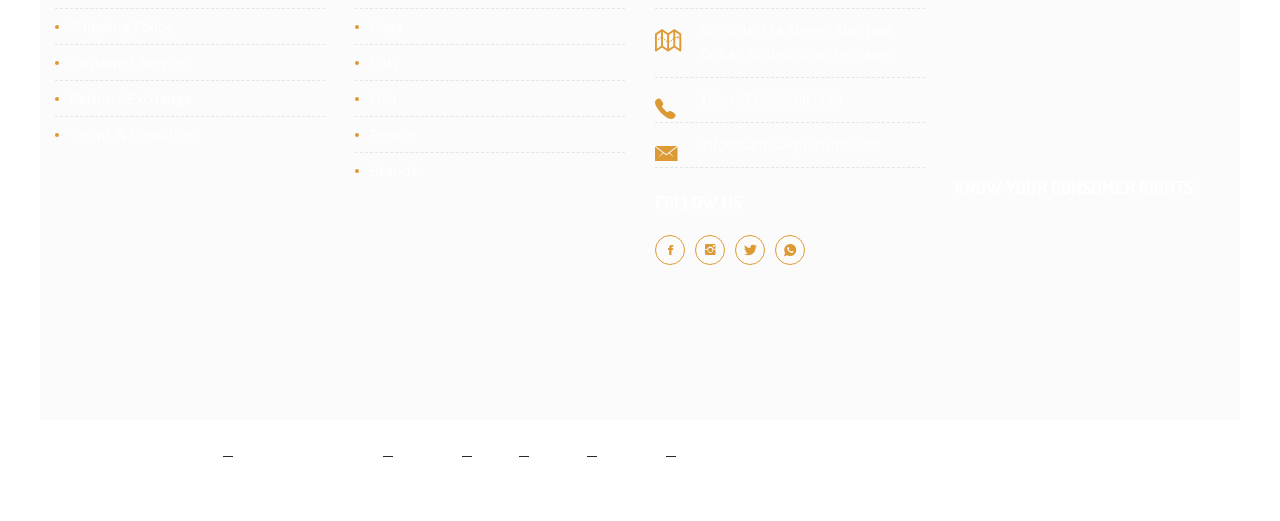Please identify the bounding box coordinates of the clickable area that will allow you to execute the instruction: "Read about terms and conditions".

[0.055, 0.241, 0.152, 0.277]